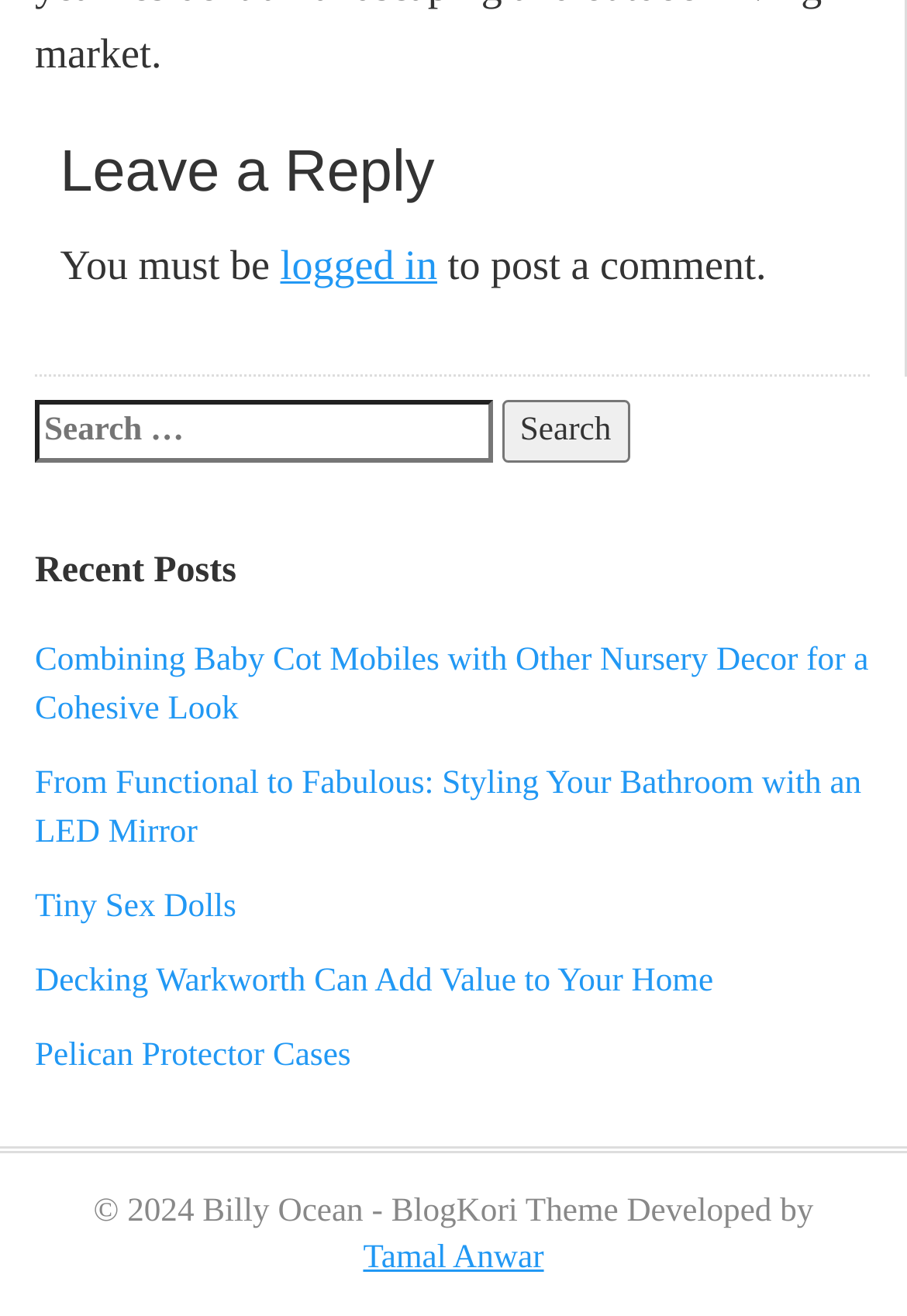Provide the bounding box coordinates of the section that needs to be clicked to accomplish the following instruction: "Go to Frucht CBD Gummies page."

None